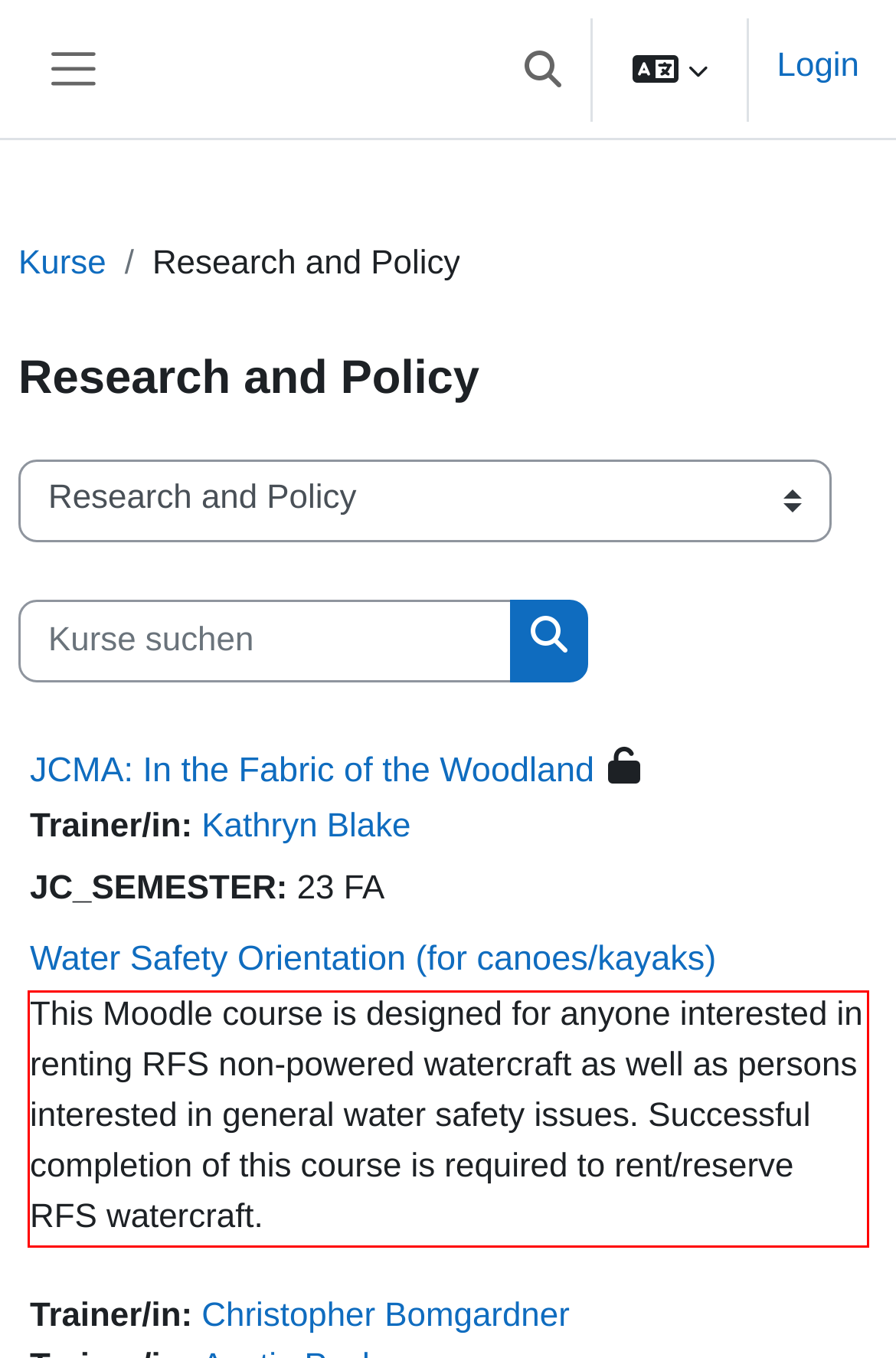You are provided with a screenshot of a webpage containing a red bounding box. Please extract the text enclosed by this red bounding box.

This Moodle course is designed for anyone interested in renting RFS non-powered watercraft as well as persons interested in general water safety issues. Successful completion of this course is required to rent/reserve RFS watercraft.